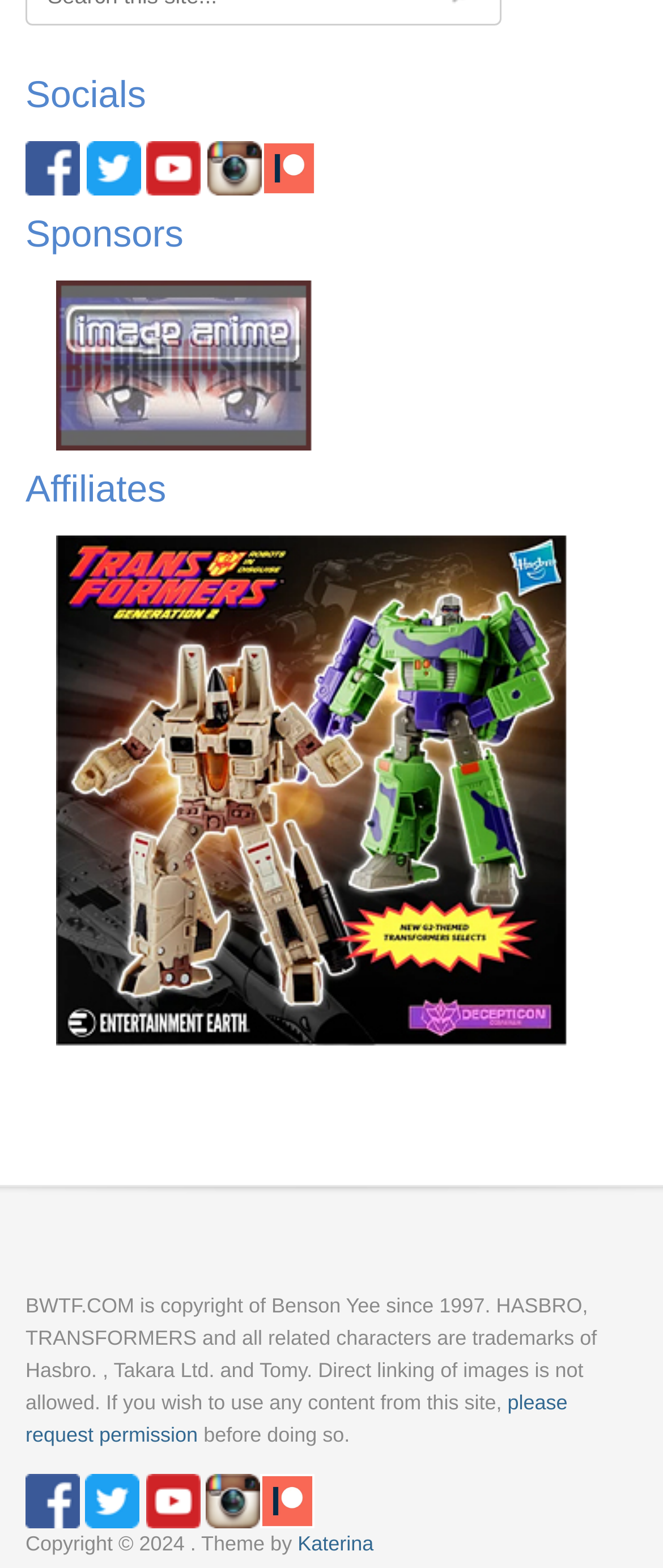Please identify the bounding box coordinates of the element I need to click to follow this instruction: "Visit sponsors page".

[0.085, 0.179, 0.962, 0.287]